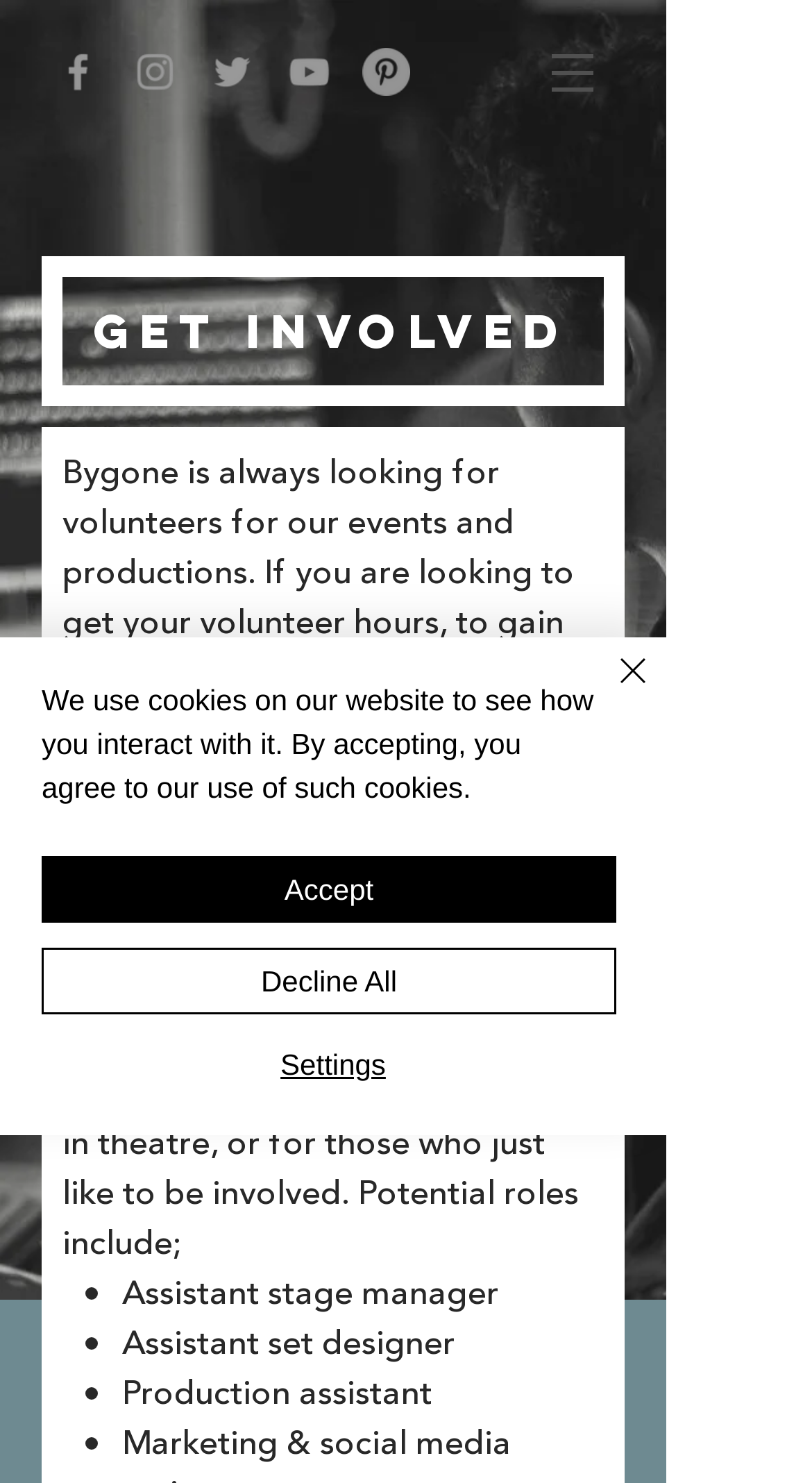Provide a thorough and detailed response to the question by examining the image: 
What is the purpose of the 'Get Involved' section?

The 'Get Involved' section has a heading that says 'get involved' and lists various volunteer positions, such as assistant stage manager, assistant set designer, and production assistant. This suggests that the purpose of this section is to provide information about volunteer opportunities with Bygone Theatre.